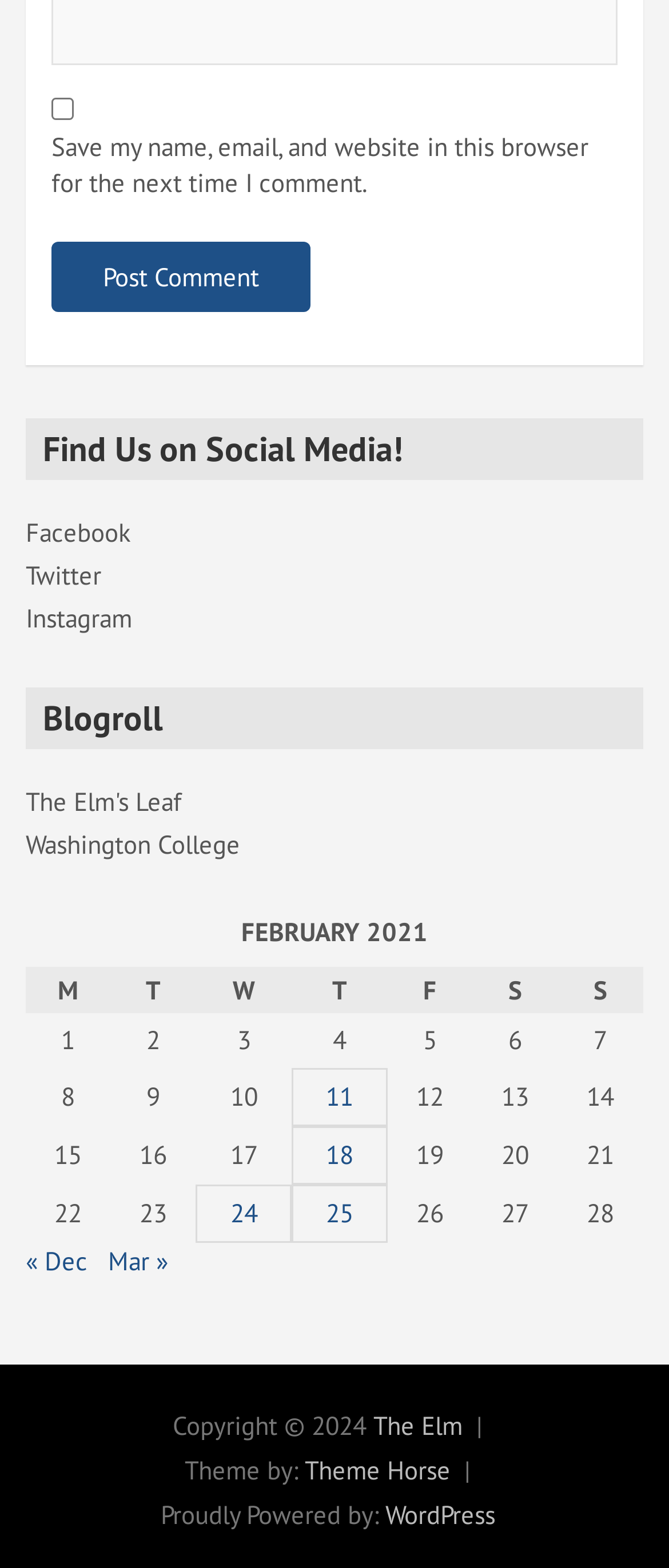Can you find the bounding box coordinates for the element to click on to achieve the instruction: "Visit Italian Journal page"?

None